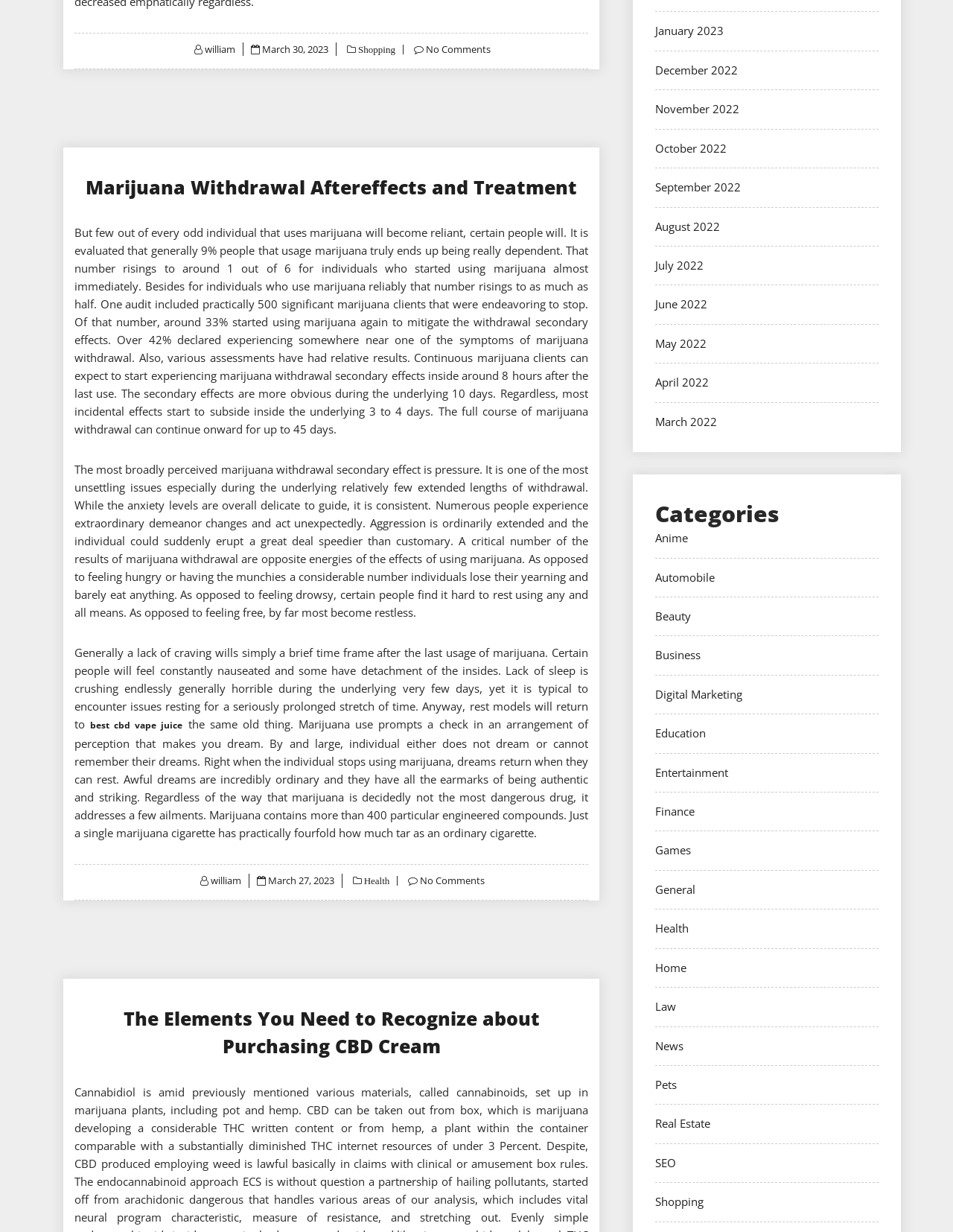Highlight the bounding box coordinates of the region I should click on to meet the following instruction: "Click on the 'Health' category".

[0.688, 0.747, 0.723, 0.76]